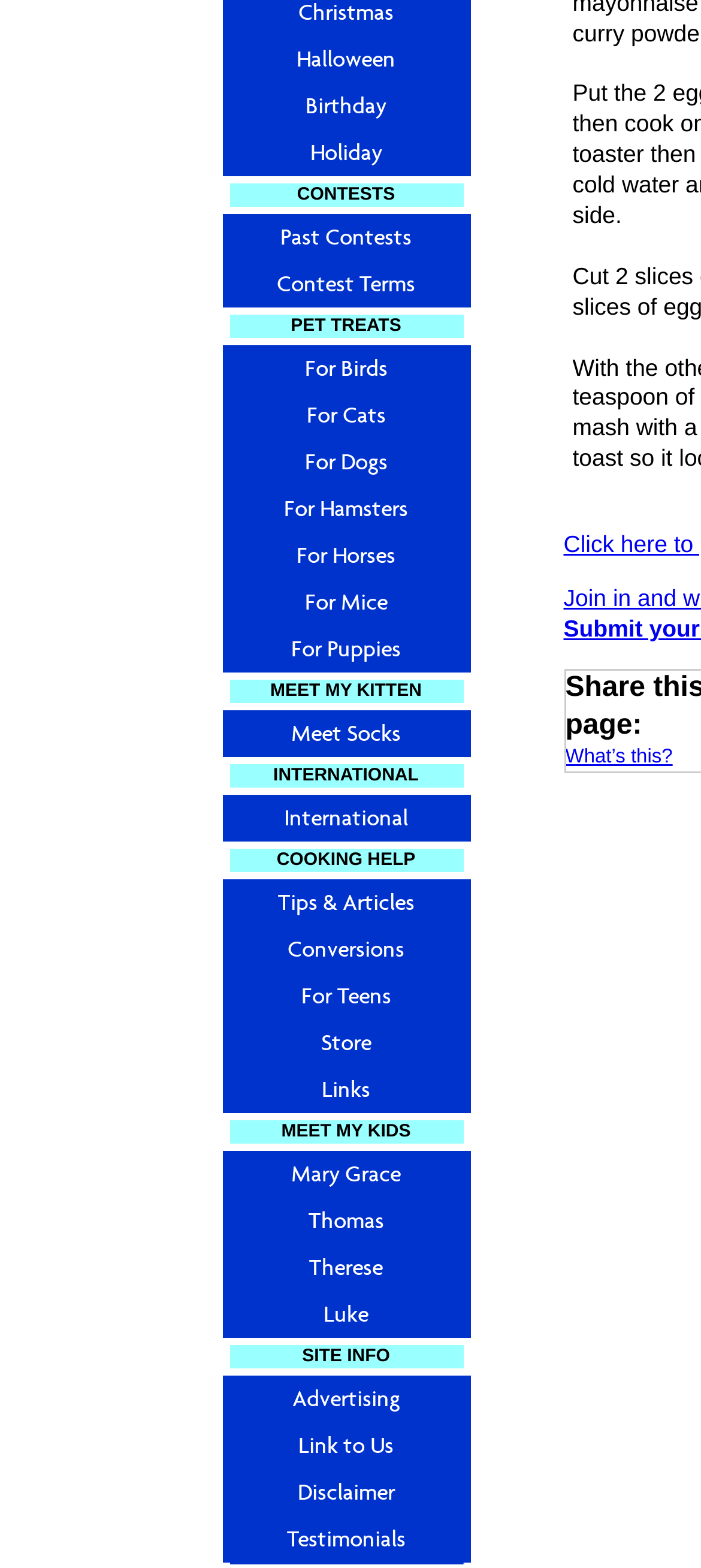Using the information from the screenshot, answer the following question thoroughly:
How many international links are available?

By examining the links under the 'INTERNATIONAL' heading, I can see that there is only 1 international link available, which is simply labeled 'International'.